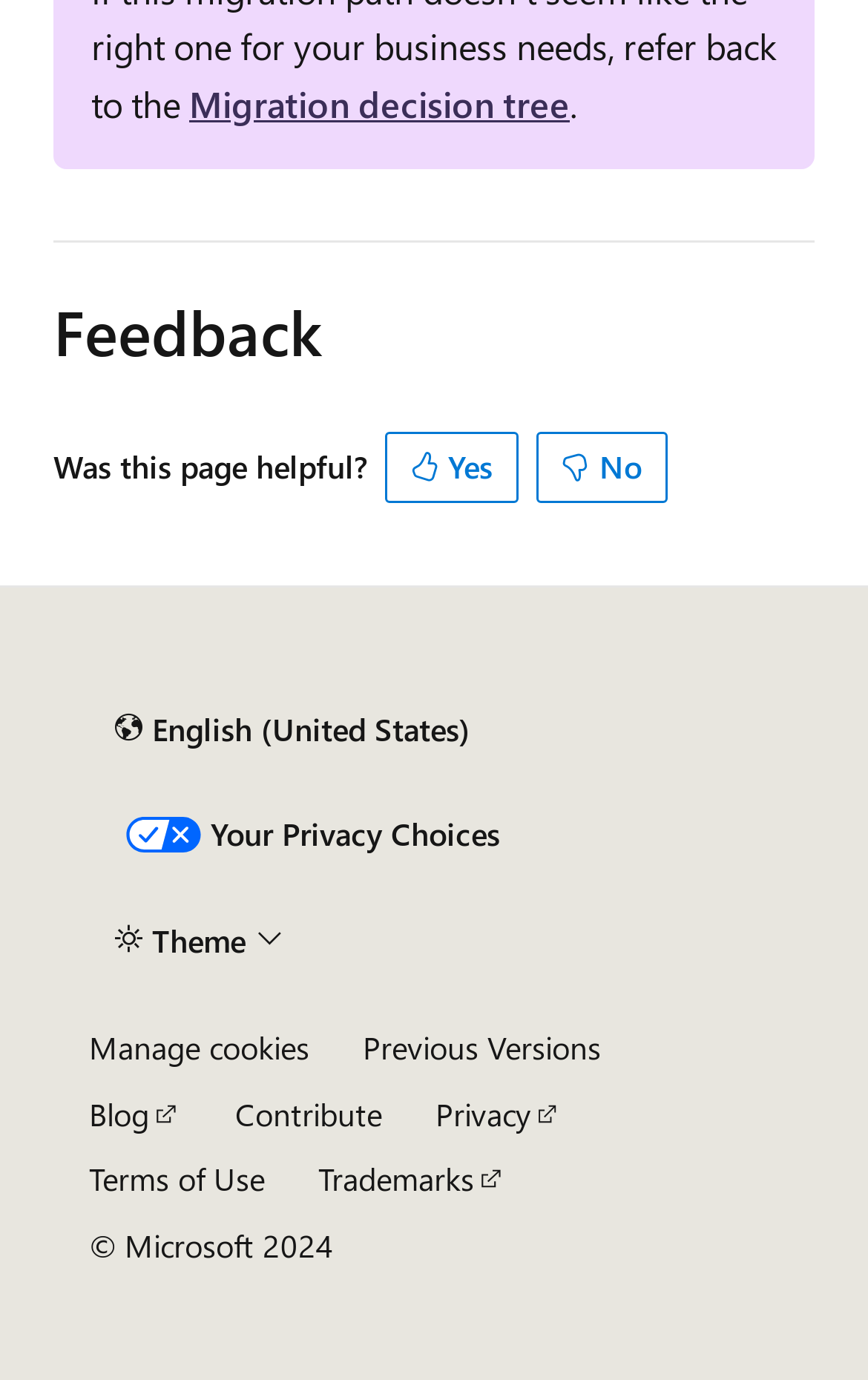Identify the bounding box coordinates of the element that should be clicked to fulfill this task: "View previous versions". The coordinates should be provided as four float numbers between 0 and 1, i.e., [left, top, right, bottom].

[0.418, 0.744, 0.692, 0.774]